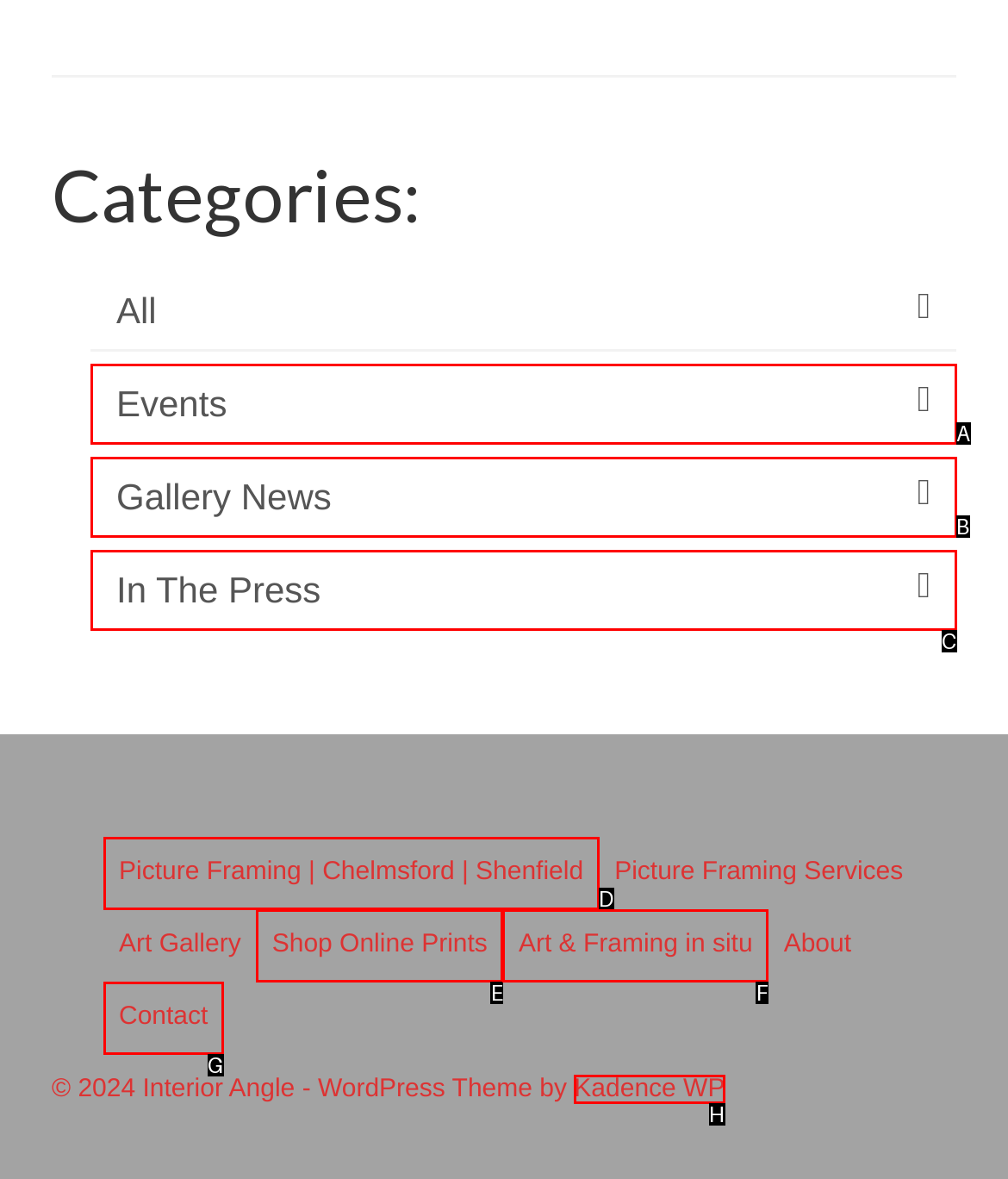Identify the letter of the UI element that fits the description: Art & Framing in situ
Respond with the letter of the option directly.

F